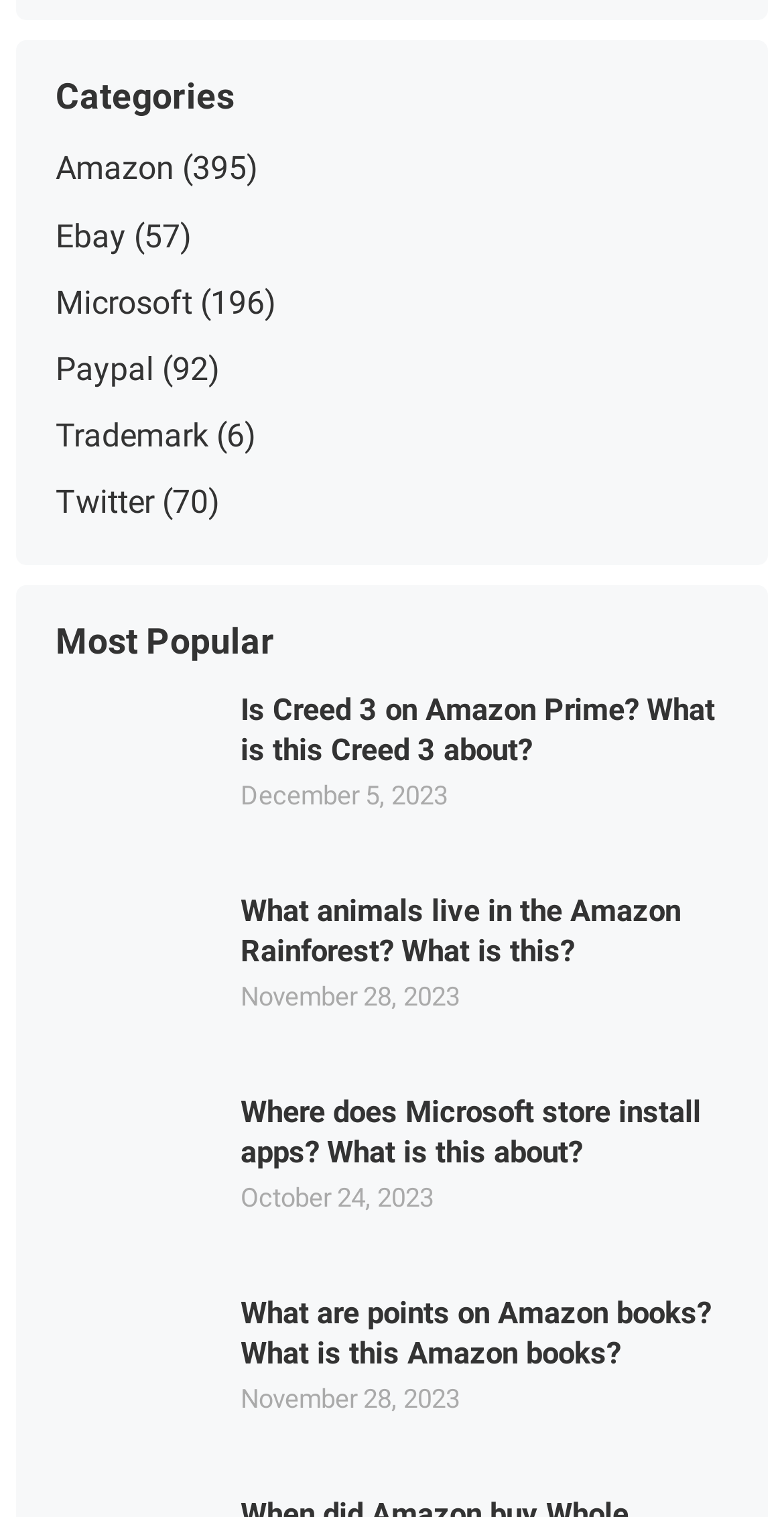Please provide a one-word or short phrase answer to the question:
What is the topic of the article with the oldest date?

Microsoft store install apps